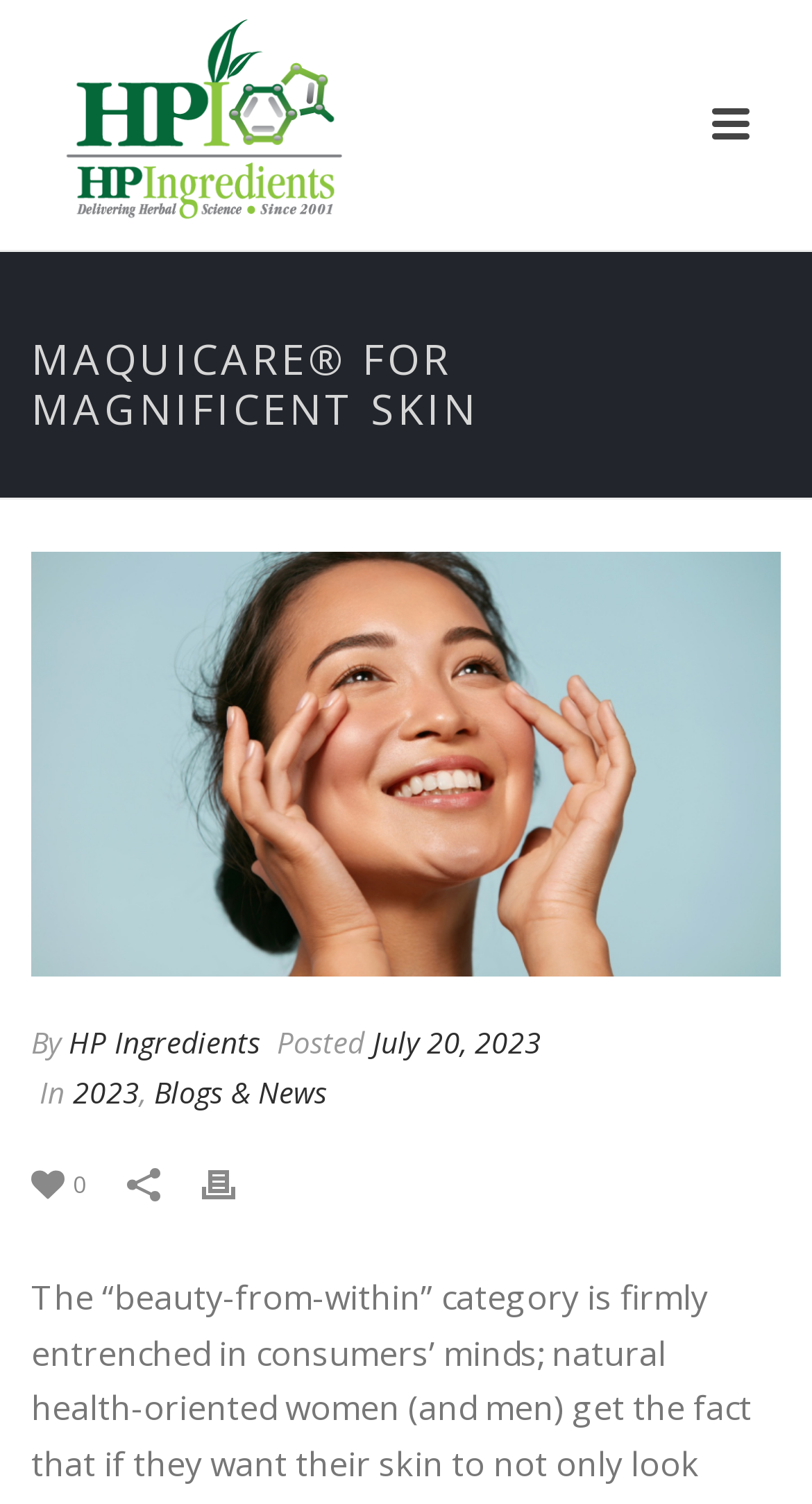Identify the title of the webpage and provide its text content.

MAQUICARE® FOR MAGNIFICENT SKIN